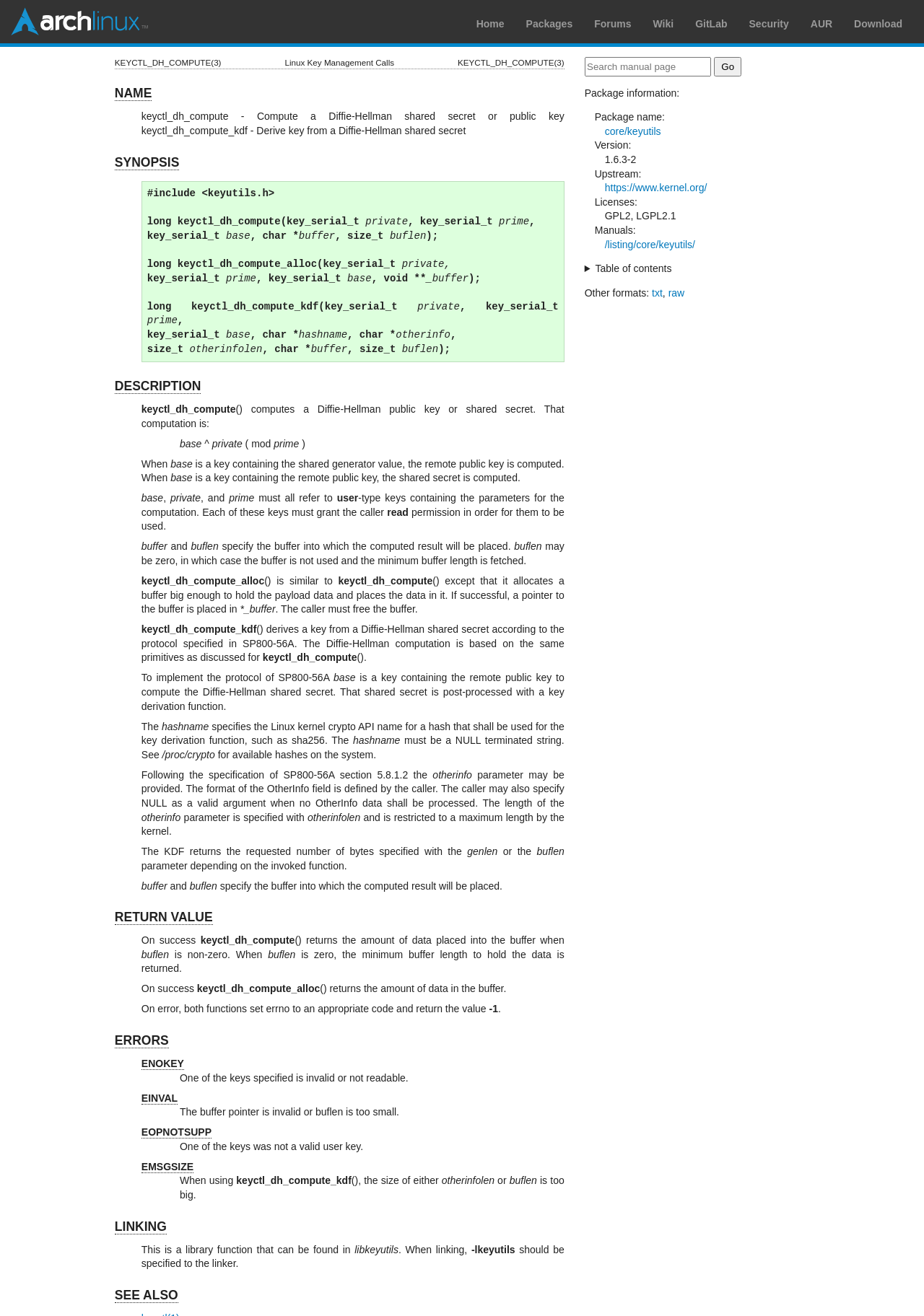Give a short answer using one word or phrase for the question:
What permission is required to use the keys for computation?

read permission